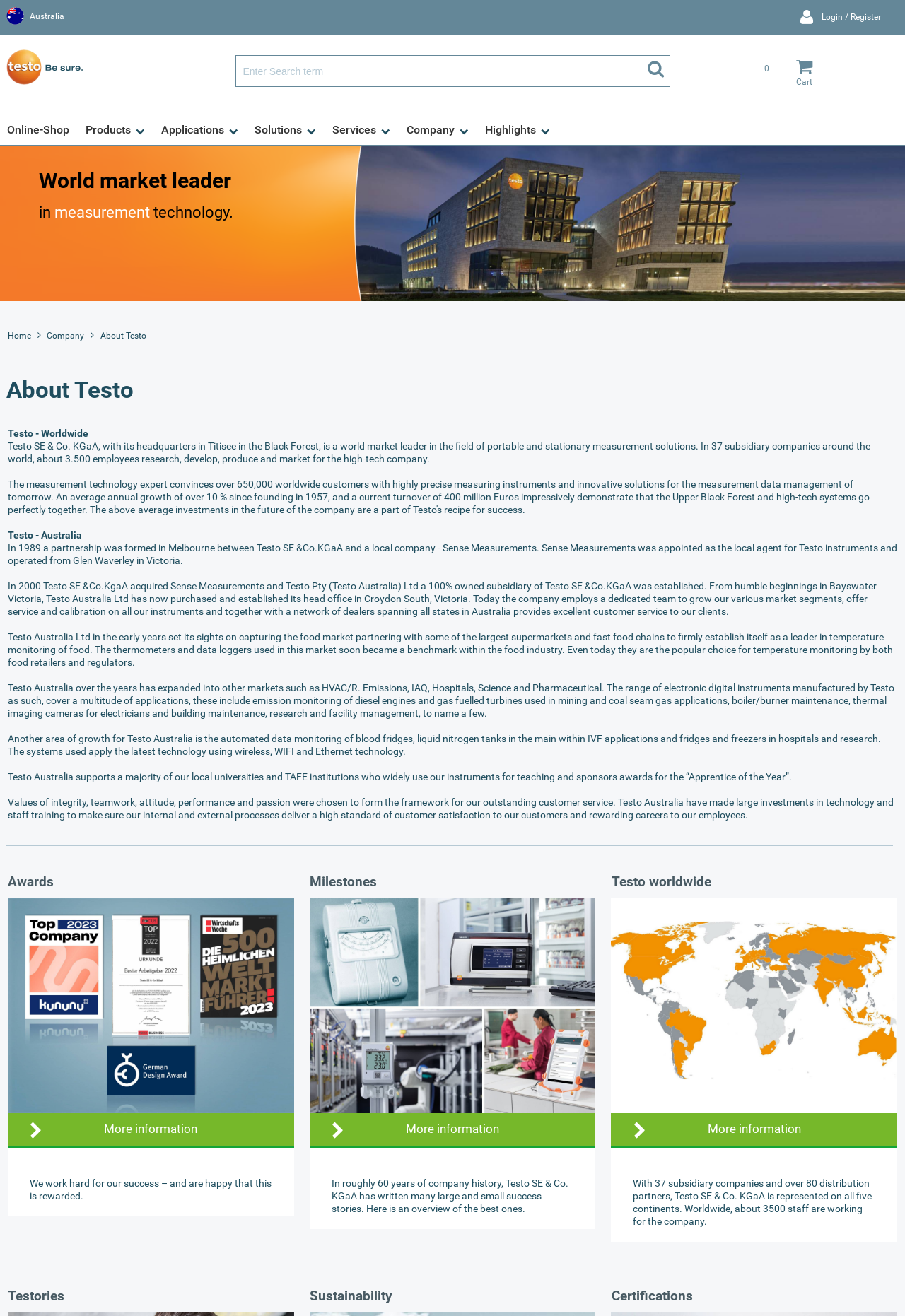What is the location of Testo Australia's head office?
Analyze the screenshot and provide a detailed answer to the question.

The location of Testo Australia's head office is mentioned in the StaticText 'From humble beginnings in Bayswater Victoria, Testo Australia Ltd has now purchased and established its head office in Croydon South, Victoria.'.